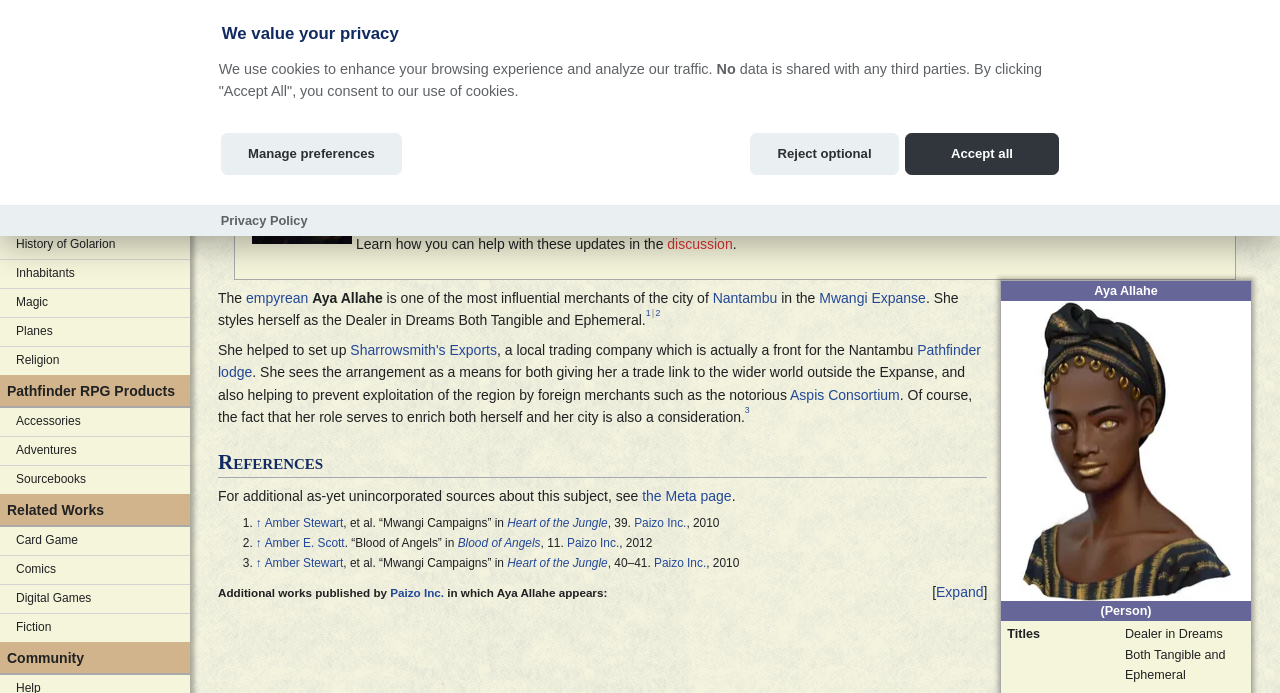Determine the bounding box coordinates of the region I should click to achieve the following instruction: "click the results link". Ensure the bounding box coordinates are four float numbers between 0 and 1, i.e., [left, top, right, bottom].

None